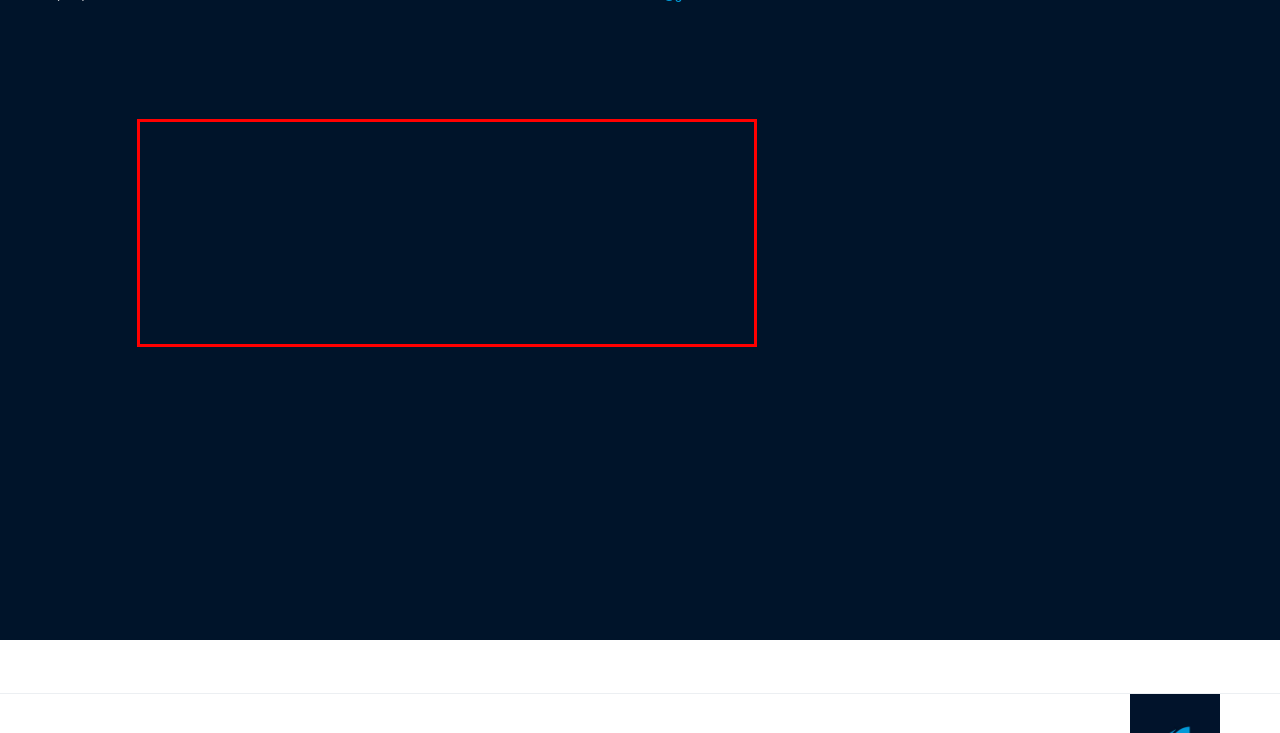View the screenshot of the webpage and identify the UI element surrounded by a red bounding box. Extract the text contained within this red bounding box.

For any business, certain key pieces of data will consistently be the most important to success. By analyzing this data in a comprehensible manner through the use of visualizations, the true meaning of the data can be recognized in a matter of seconds. The most important thing to remember when finding a solution is that its data visualizations should eliminate information overload, leaving marketers with the insight to make intelligent business decisions.